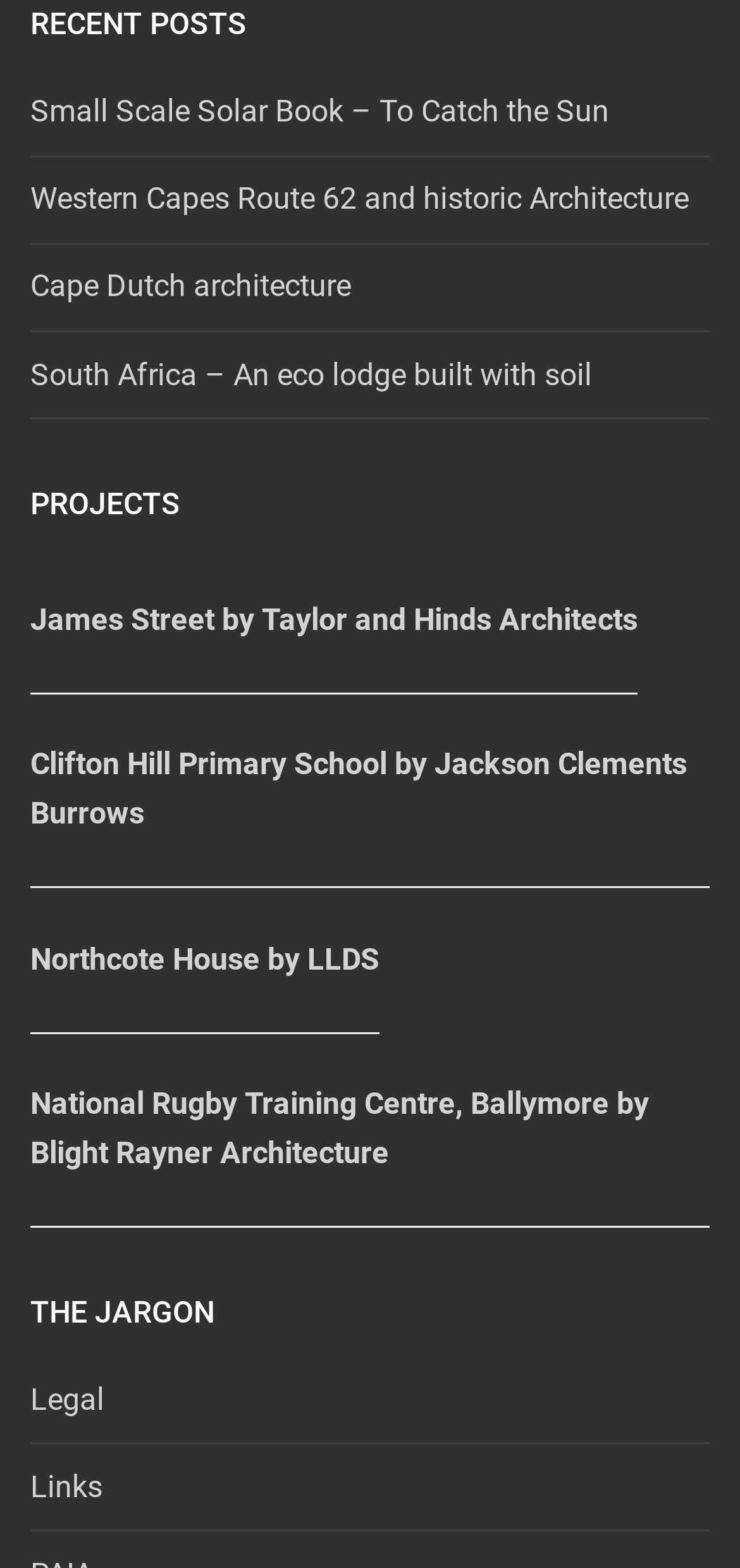What is the last link listed under the 'THE JARGON' category?
Examine the webpage screenshot and provide an in-depth answer to the question.

The 'THE JARGON' category contains two links: 'Legal' and 'Links', with 'Links' being the last one listed.